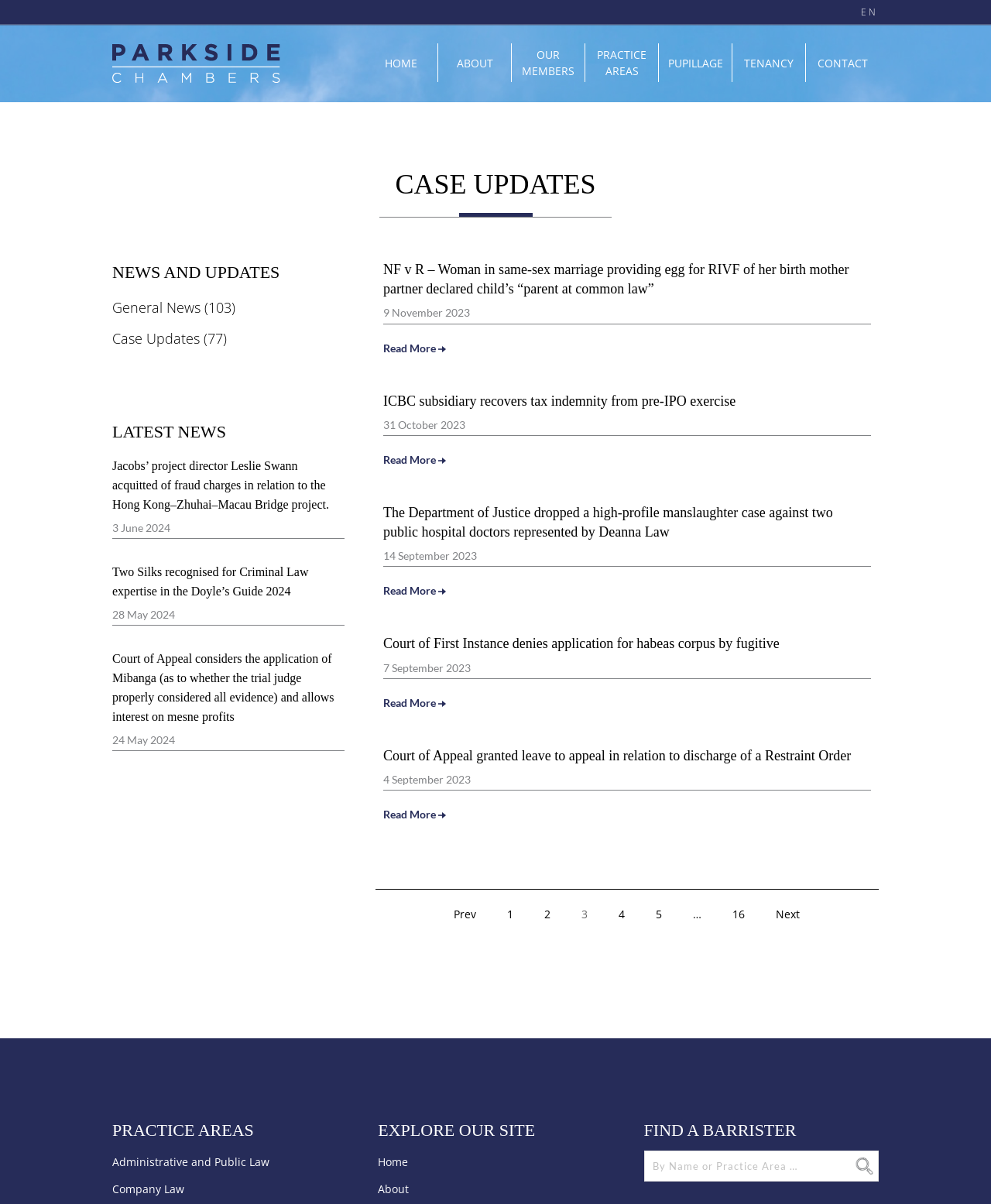Use a single word or phrase to answer the following:
How many articles are listed on this page?

4